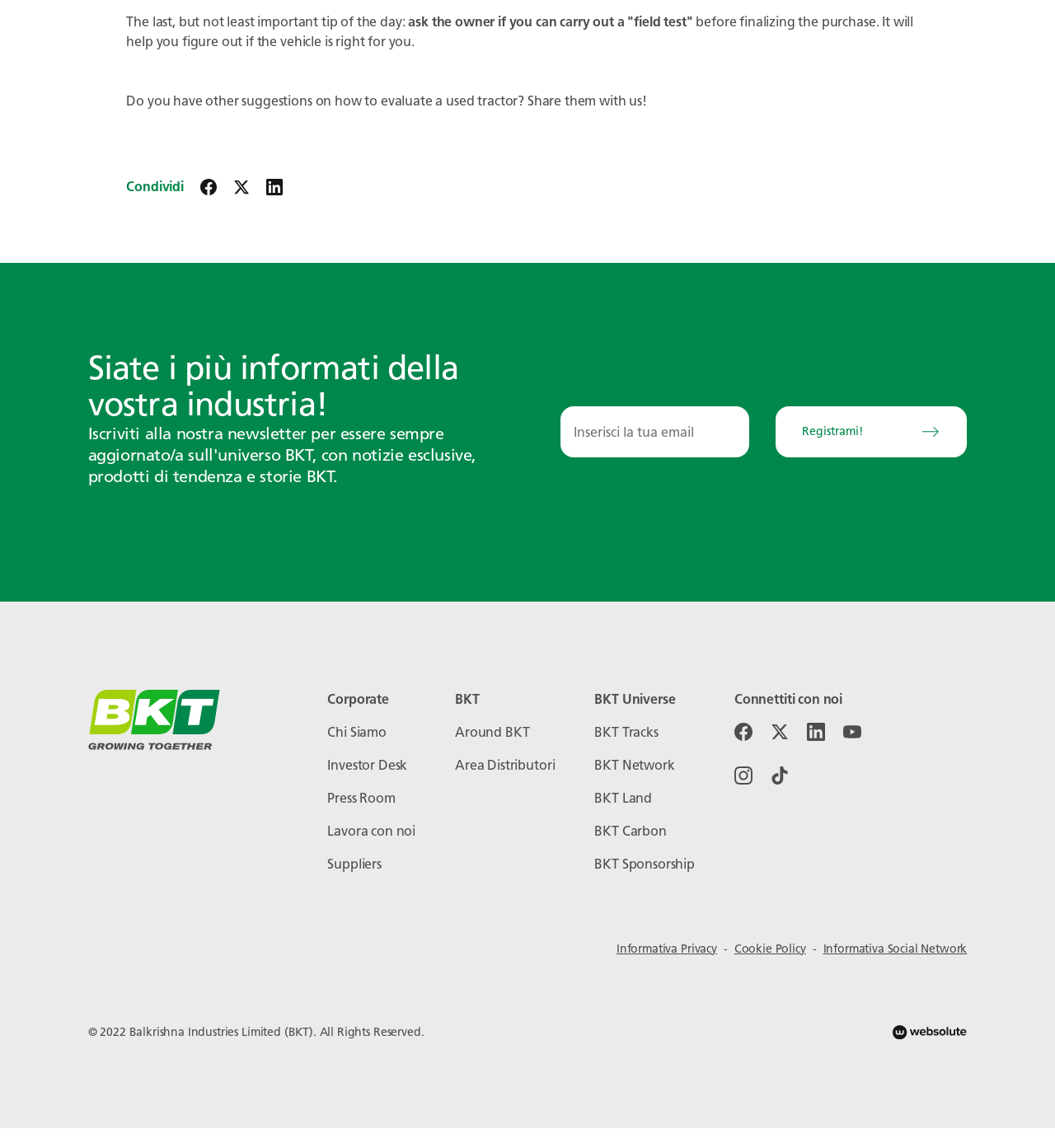What is the purpose of the textbox?
Can you give a detailed and elaborate answer to the question?

The question is asking about the purpose of the textbox. The textbox has a label 'Inserisci la tua email' which means 'Insert your email' in English. Therefore, the purpose of the textbox is to insert email.